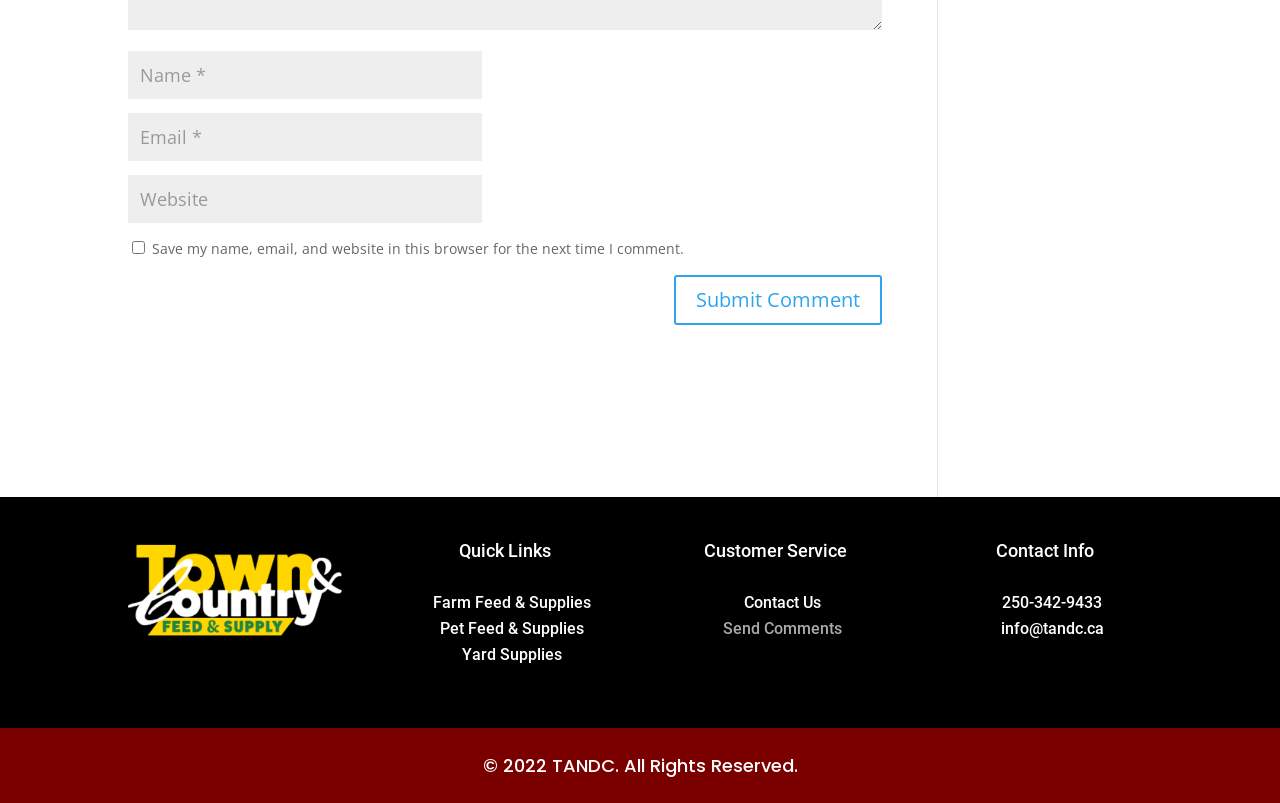Please provide a brief answer to the following inquiry using a single word or phrase:
What is the purpose of the textboxes?

To input name, email, and website